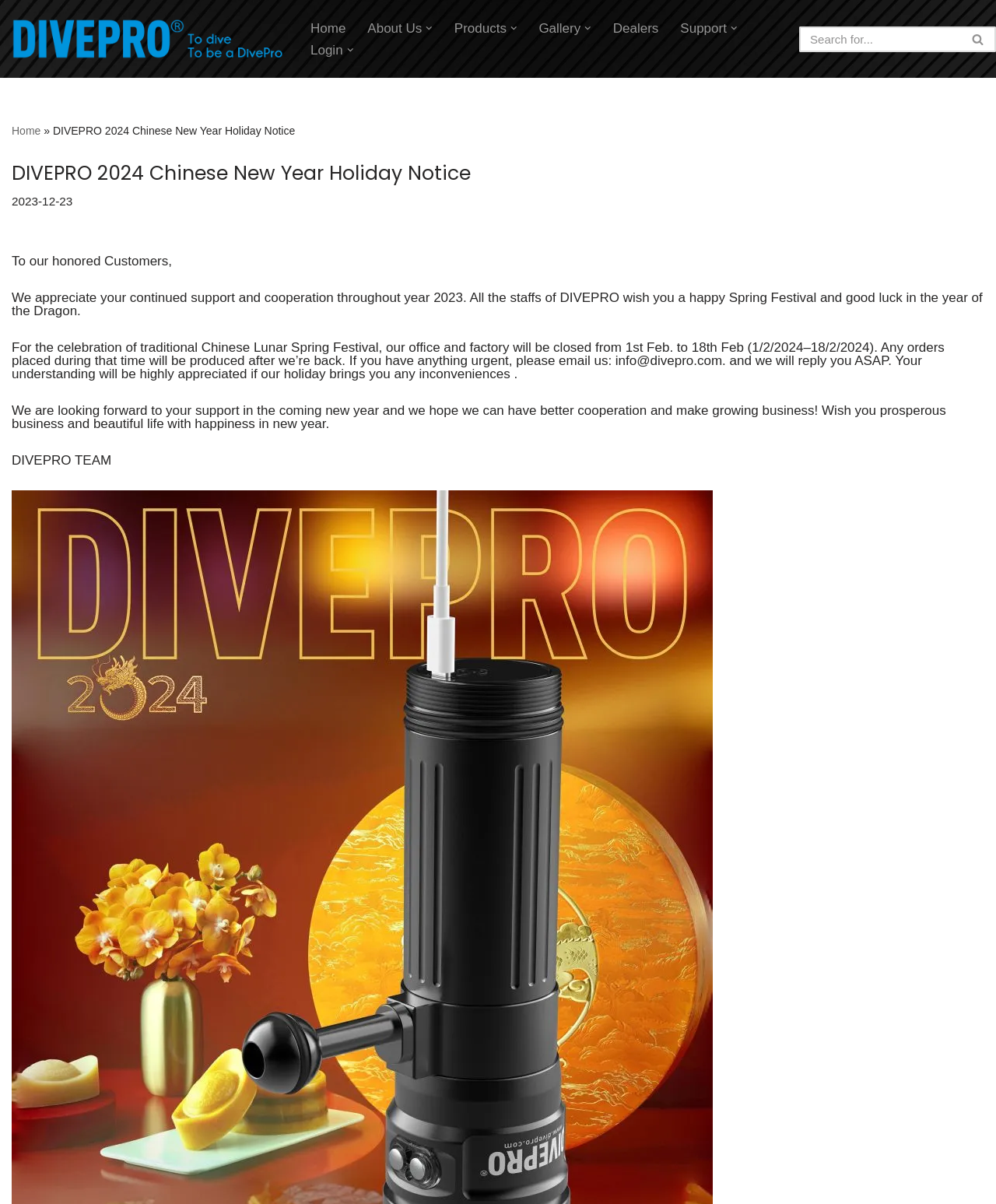Explain the webpage in detail.

The webpage is a holiday notice from DIVEPRO, a company that specializes in diving torches and underwater photo/video lights. At the top left corner, there is a link to skip to the content. Next to it, the company's name and a brief description of their products are displayed. 

On the top right corner, there is a navigation menu with links to various sections of the website, including Home, About Us, Products, Gallery, Dealers, Support, and Login. Each of these links has a dropdown menu with additional options.

Below the navigation menu, there is a search bar where users can input keywords to search for specific content on the website.

The main content of the webpage is a holiday notice, which is divided into several paragraphs. The notice is addressed to the company's honored customers, expressing appreciation for their continued support and cooperation throughout 2023. The staff of DIVEPRO wish their customers a happy Spring Festival and good luck in the new year.

The notice also informs customers that the office and factory will be closed from February 1st to 18th, 2024, to celebrate the traditional Chinese Lunar Spring Festival. Any orders placed during this time will be produced after the company reopens. The notice provides an email address for urgent matters and expresses appreciation for customers' understanding.

Finally, the notice concludes by looking forward to customers' support in the coming new year and hoping for better cooperation and growing business. It ends with a wish for prosperous business and a beautiful life with happiness in the new year from the DIVEPRO team.